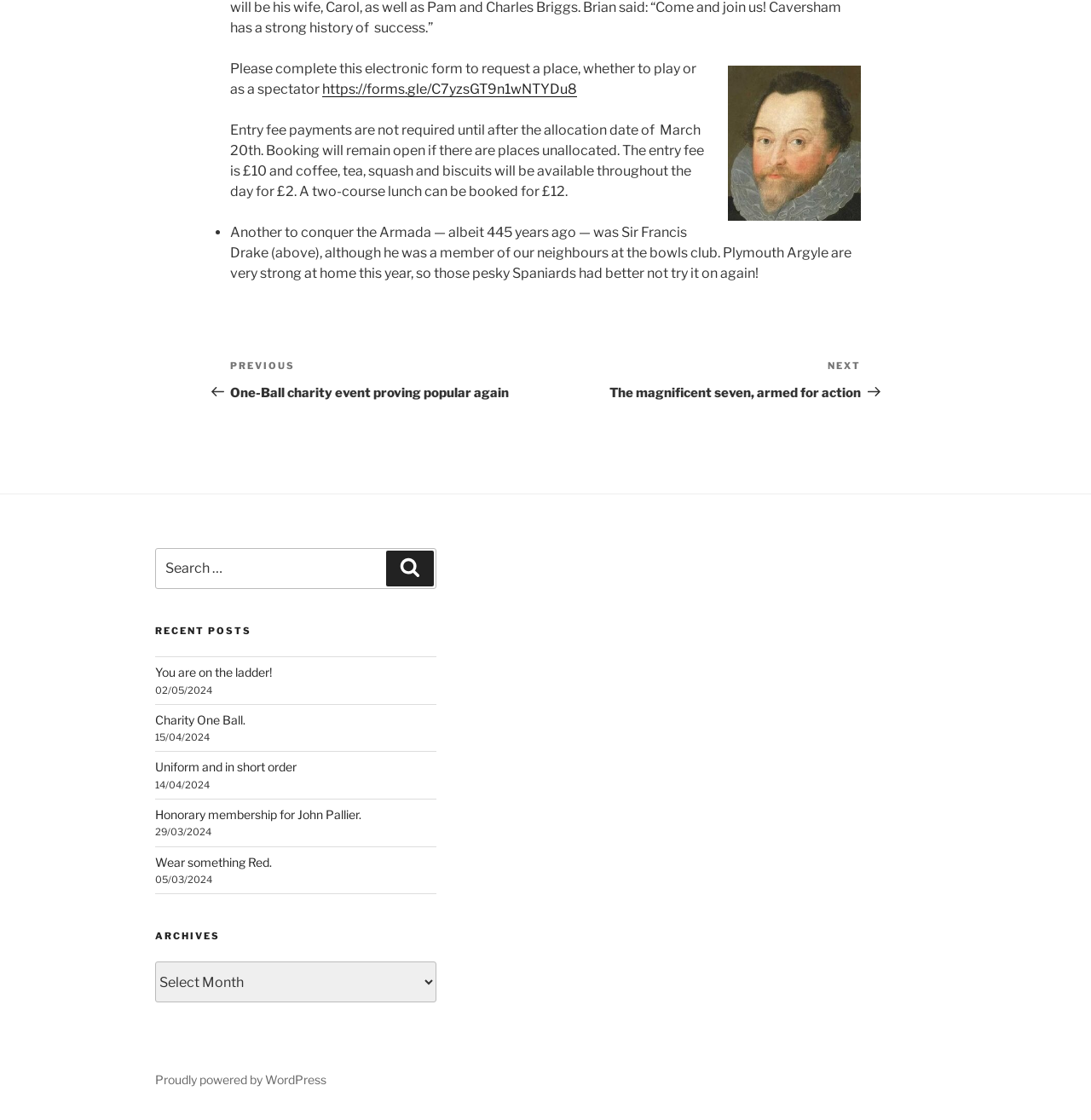Provide the bounding box for the UI element matching this description: "Search".

[0.354, 0.491, 0.397, 0.524]